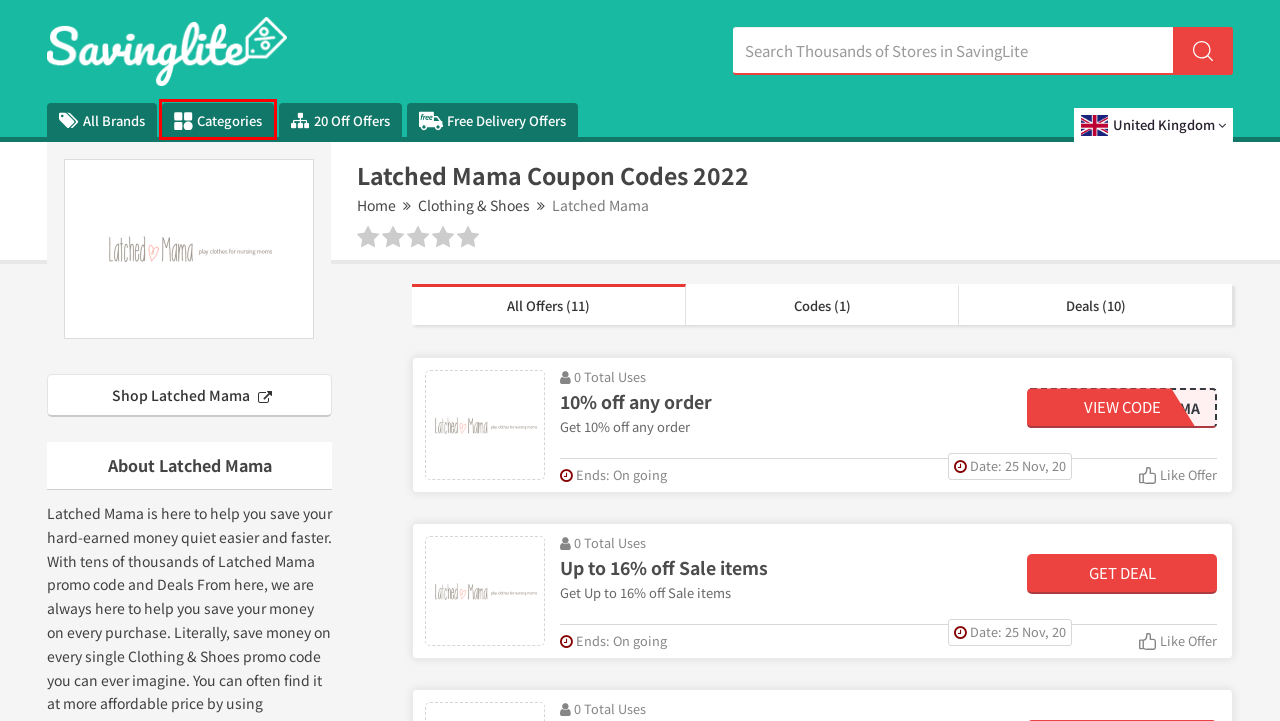You are given a screenshot of a webpage within which there is a red rectangle bounding box. Please choose the best webpage description that matches the new webpage after clicking the selected element in the bounding box. Here are the options:
A. Nursing Tops, Dresses, Pajamas & More for Breastfeeding Moms
 – Latched Mama
B. Save 5% On Orders w/ Find Me A Gift Discount Codes  2022
C. All Categories - SavingLite
D. Clothing & Shoes Promo, Discount Codes & Offers - May 2024
E. Online Retailers & Brands Voucher Codes  2024 - SavingLite
F. SavingLite - Free Delivery Offers
G. SavingLite - Top 20 Off Offers
H. SavingLite: Vouchers, Promo Codes & Deals & More 2024

C